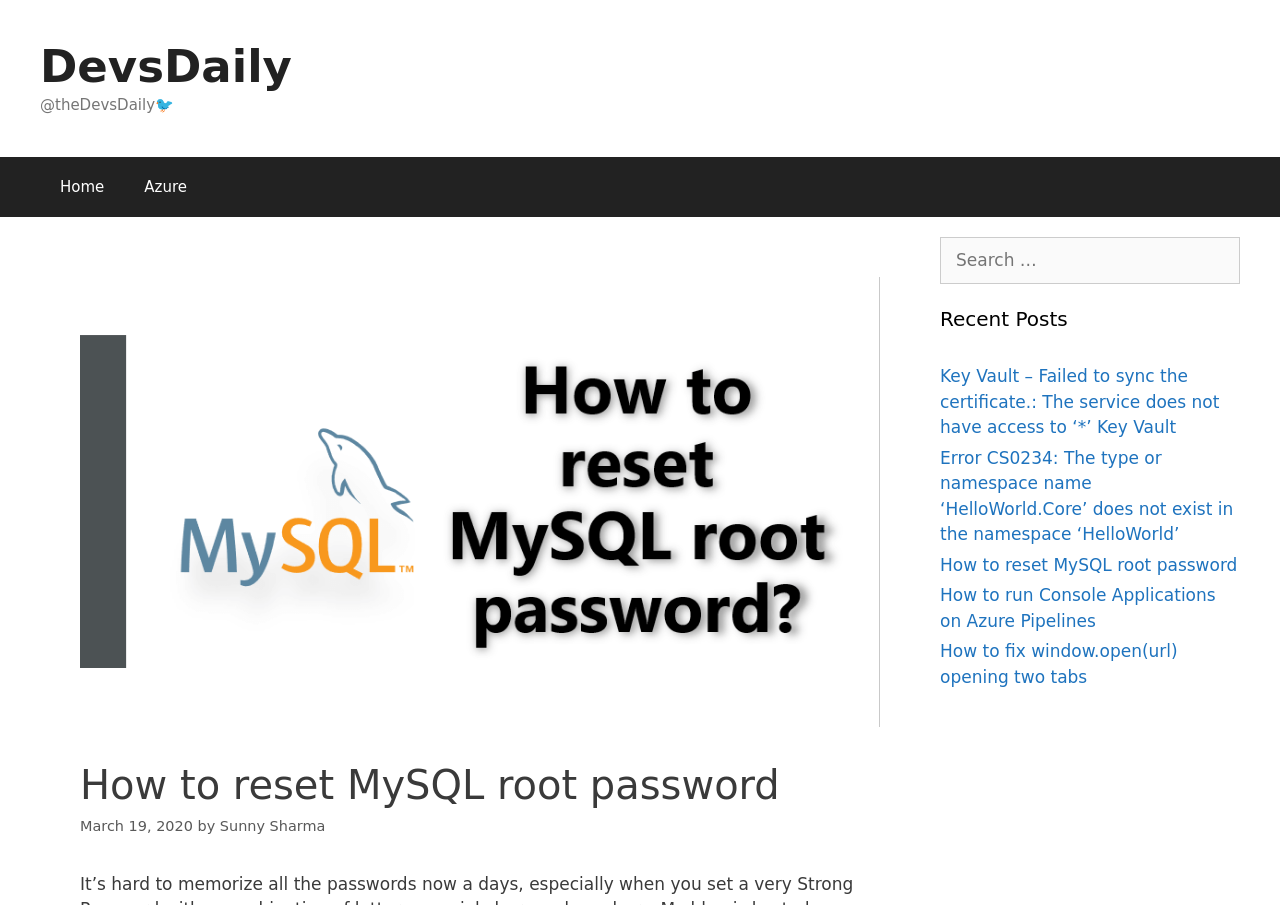Please provide the bounding box coordinates for the UI element as described: "Sunny Sharma". The coordinates must be four floats between 0 and 1, represented as [left, top, right, bottom].

[0.172, 0.904, 0.254, 0.922]